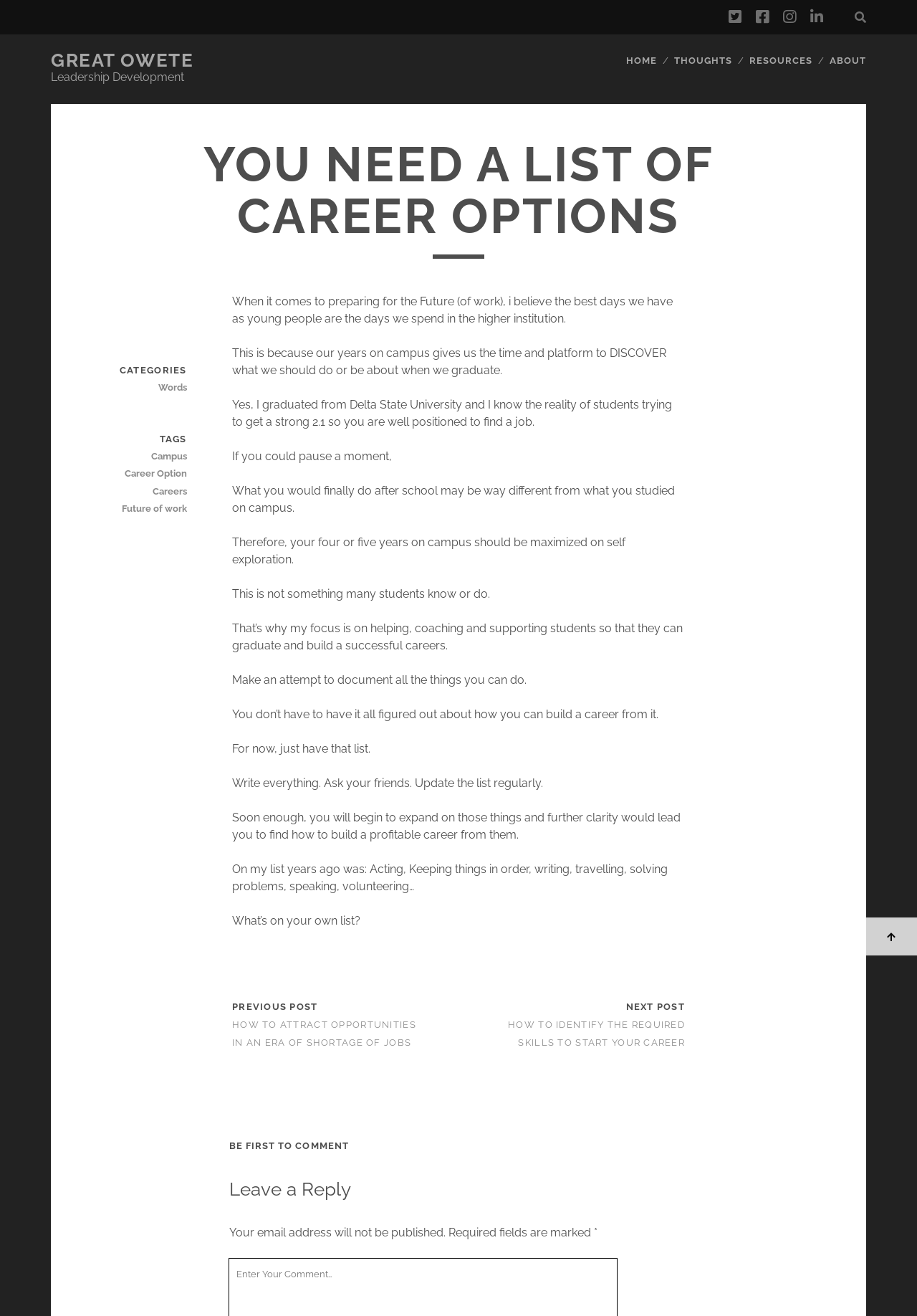Please find and provide the title of the webpage.

YOU NEED A LIST OF CAREER OPTIONS